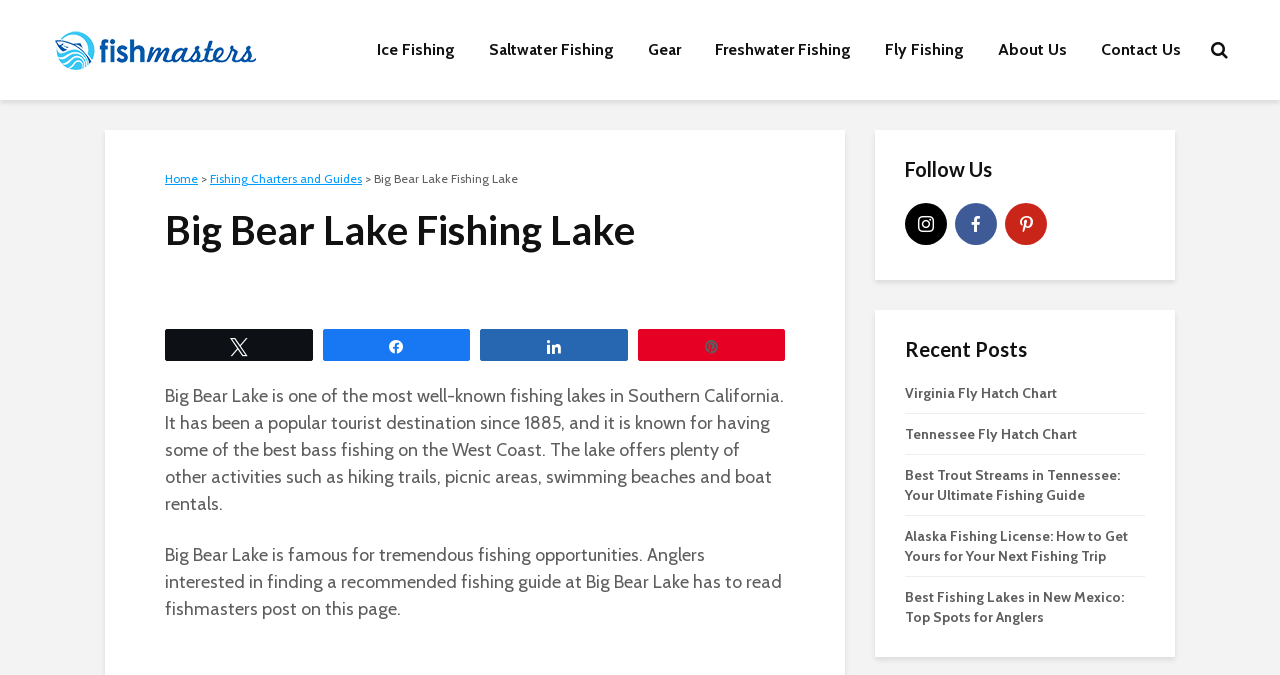What is the topic of the recent post 'Best Fishing Lakes in New Mexico'?
Give a thorough and detailed response to the question.

The link 'Best Fishing Lakes in New Mexico' is listed under the 'Recent Posts' section, suggesting that the post is about fishing lakes in New Mexico, providing information on the top spots for anglers in the region.